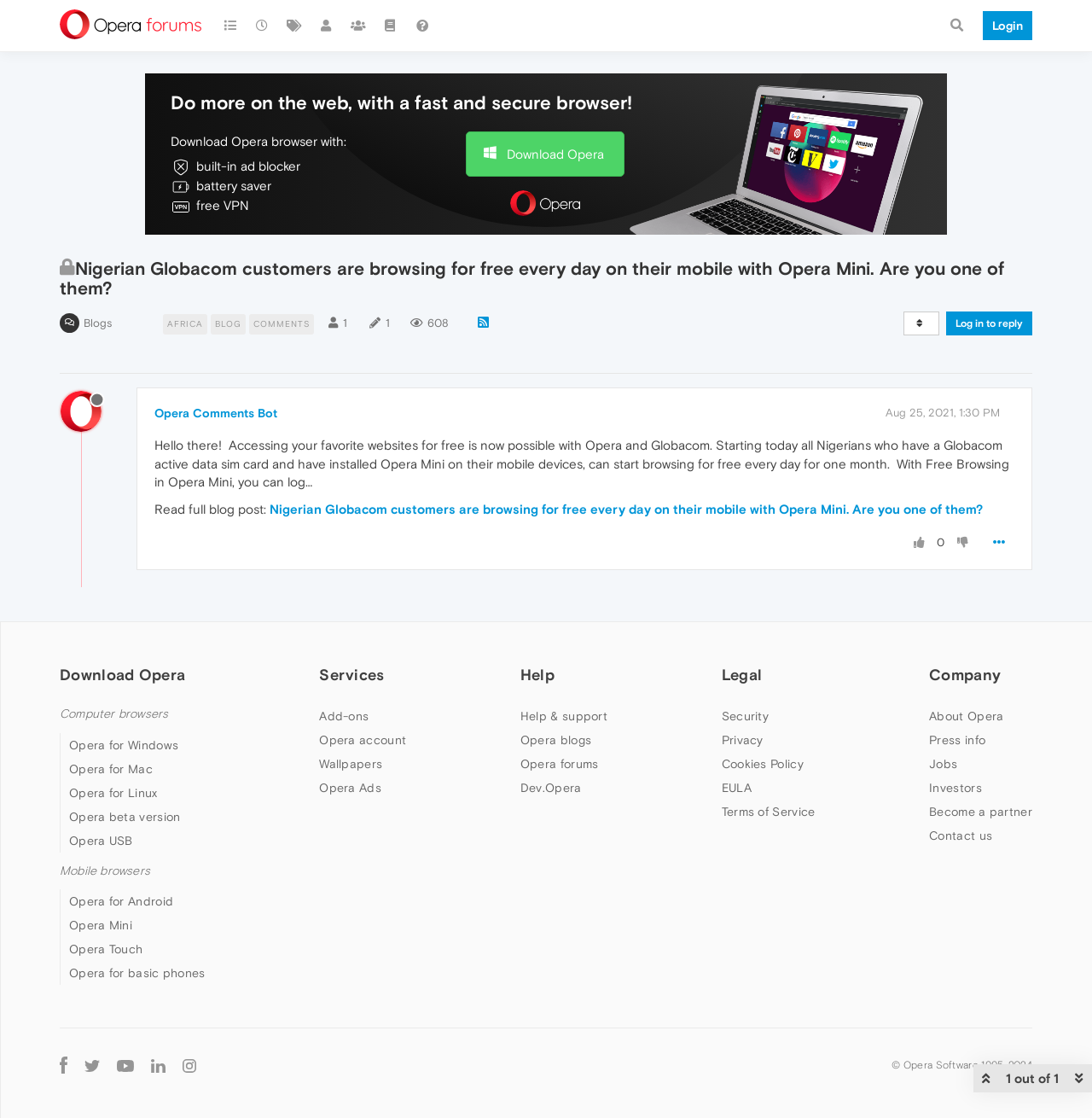Please study the image and answer the question comprehensively:
What is the benefit of using Opera Mini?

The webpage mentions that 'Nigerian Globacom customers are browsing for free every day on their mobile with Opera Mini', indicating that one of the benefits of using Opera Mini is free browsing.